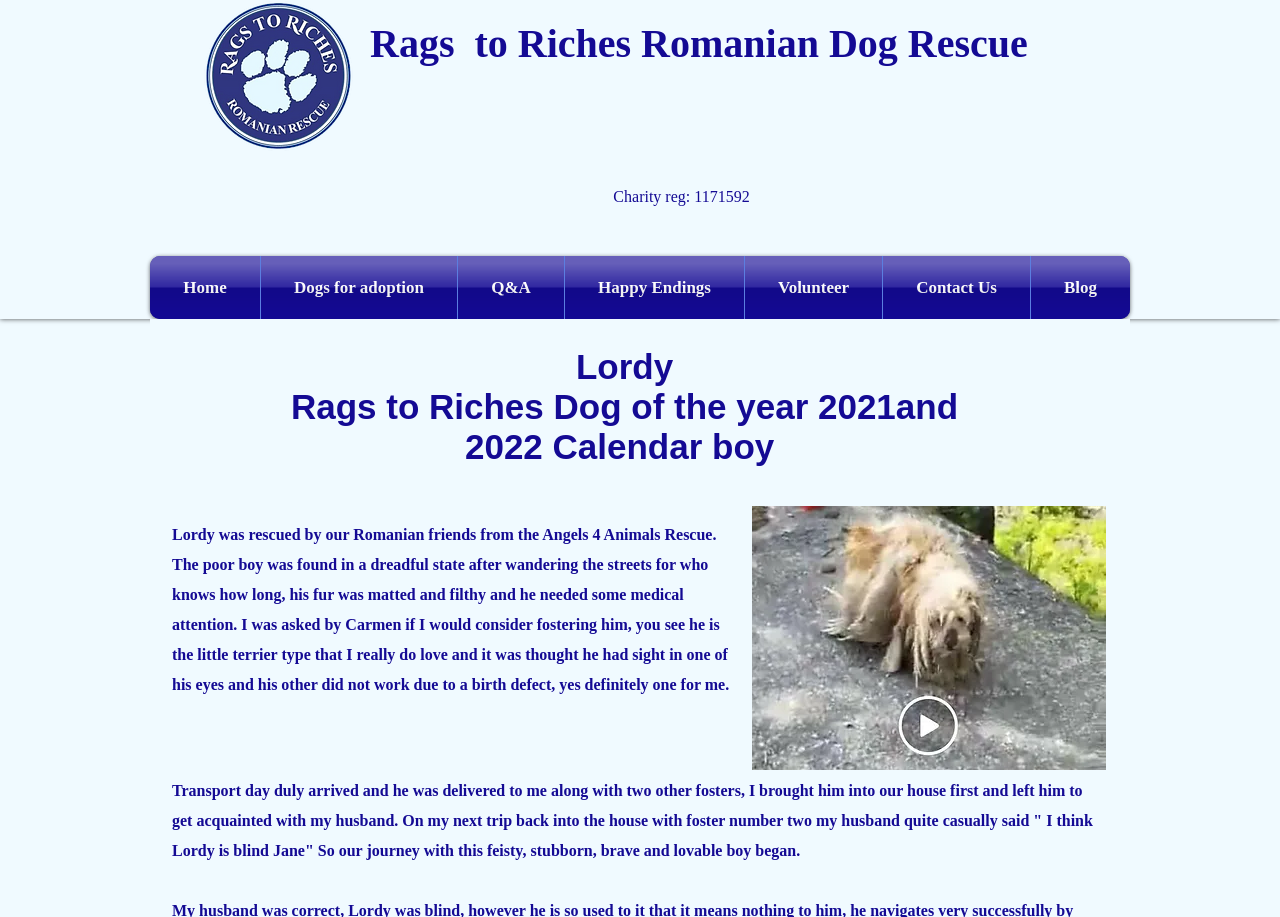Based on what you see in the screenshot, provide a thorough answer to this question: What is the condition of Lordy's eyes?

I read the static text 'it was thought he had sight in one of his eyes and his other did not work due to a birth defect' to determine the condition of Lordy's eyes.